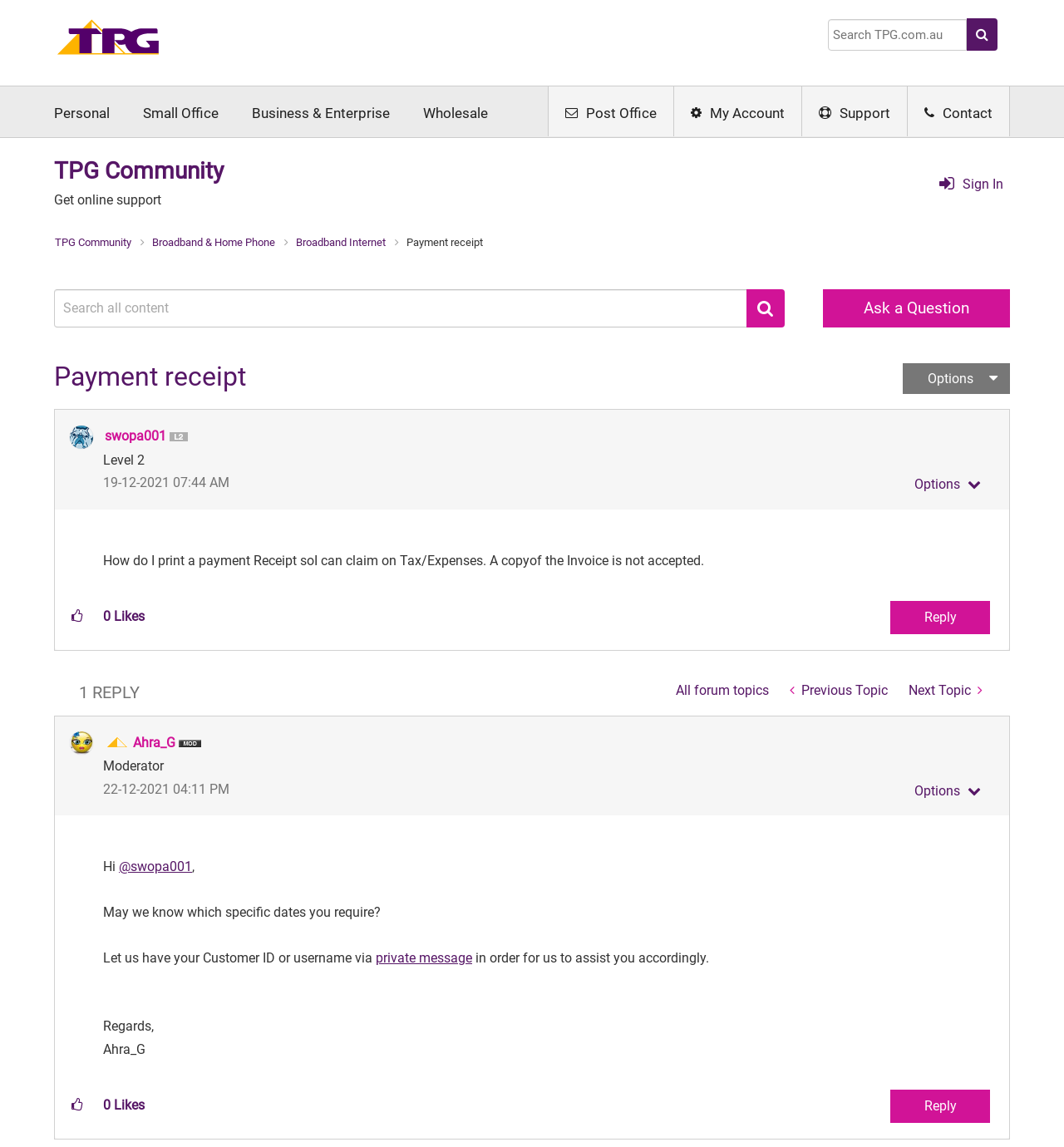What is the role of Ahra_G in the forum?
With the help of the image, please provide a detailed response to the question.

Ahra_G is a moderator in the forum which can be inferred from the 'Moderator' badge next to their username.